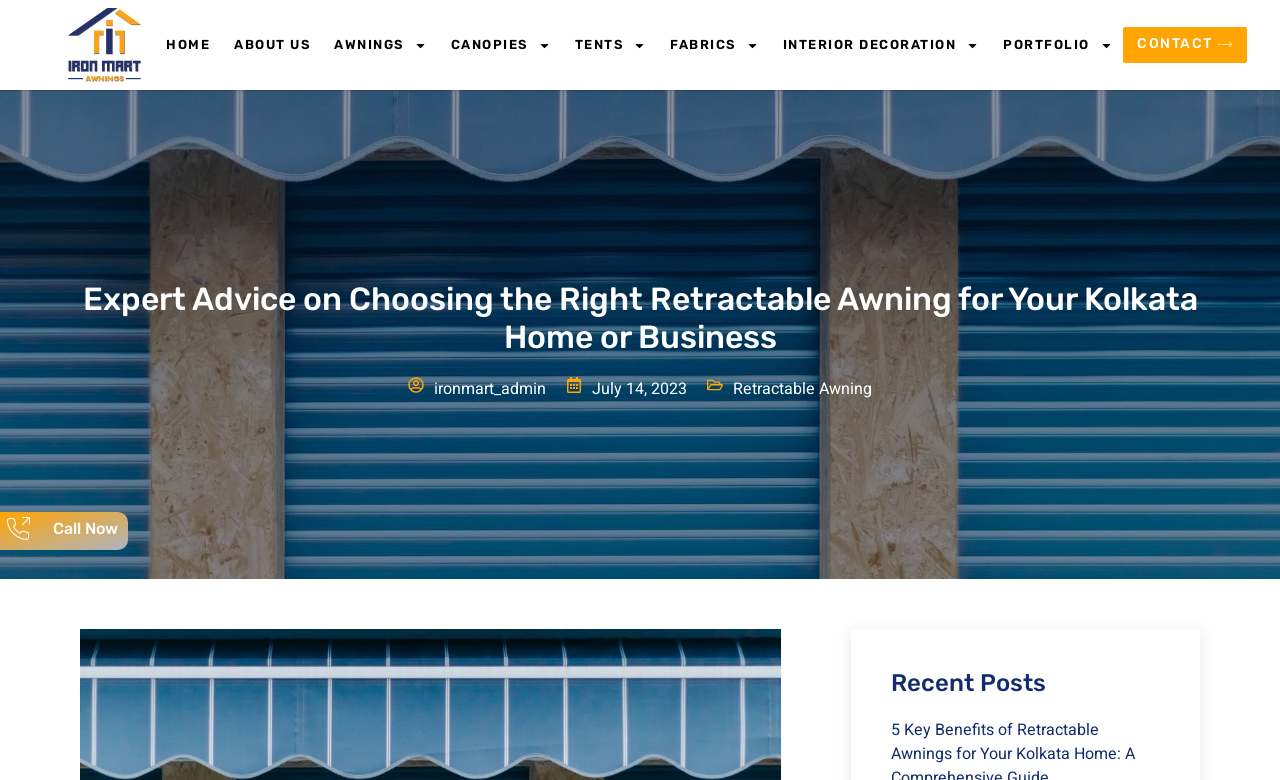Is there a contact link?
Can you give a detailed and elaborate answer to the question?

I found the contact link by looking at the navigation menu, where there is a link with the text 'CONTACT'. This link is likely to lead to a contact page or a form to submit inquiries.